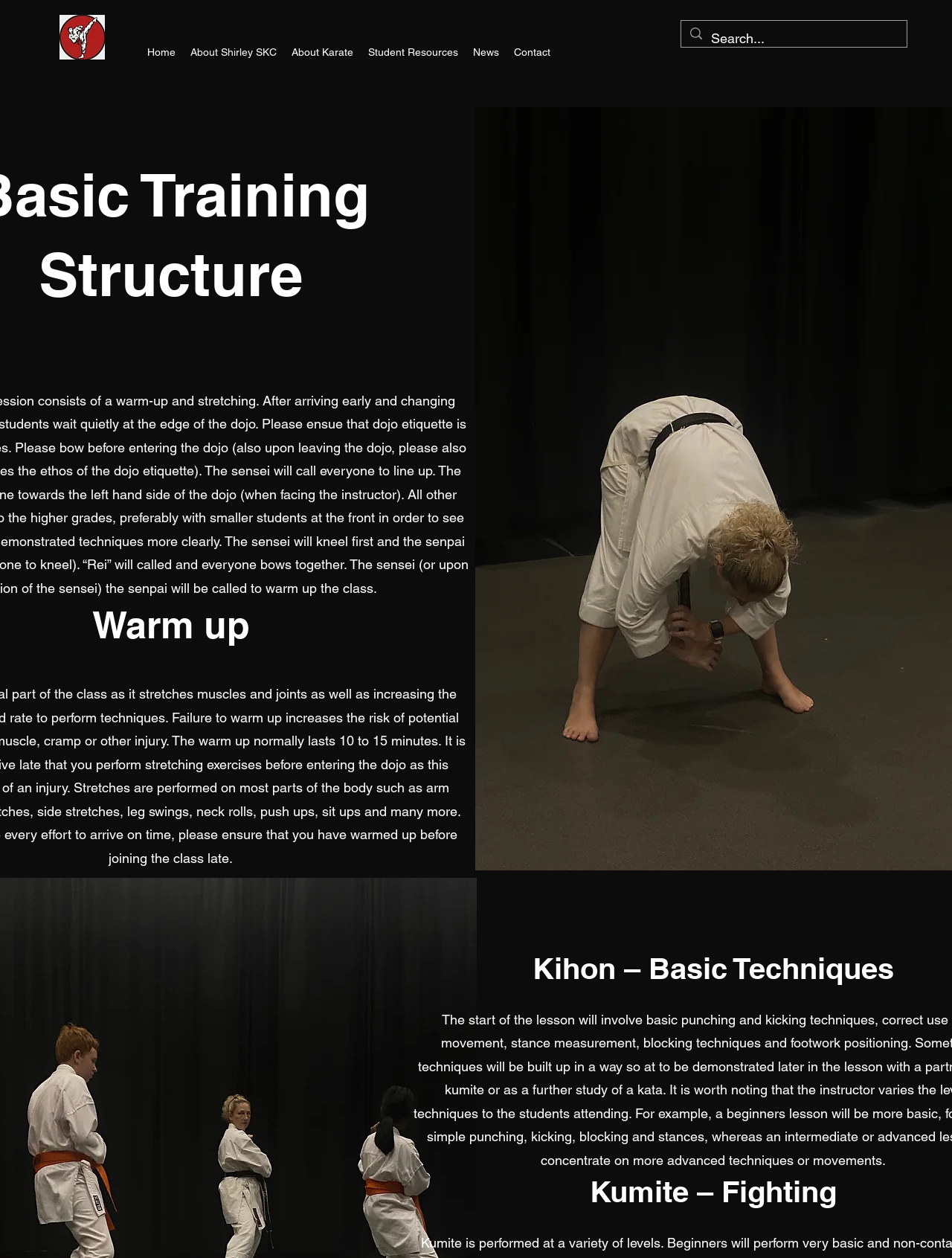What is the purpose of the search box?
Using the visual information from the image, give a one-word or short-phrase answer.

To search the website